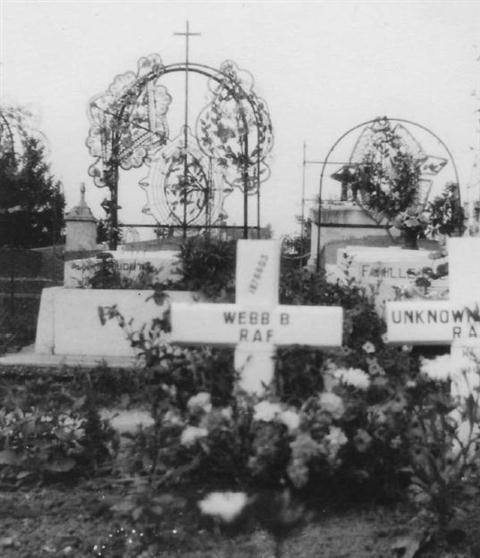Who is the photographer of the image?
Provide an in-depth answer to the question, covering all aspects.

The image is credited to Brenda Cripps, who is the cousin of Bernard Webb, the soldier whose grave is prominently featured in the image. This suggests a personal connection to the memory being honored.